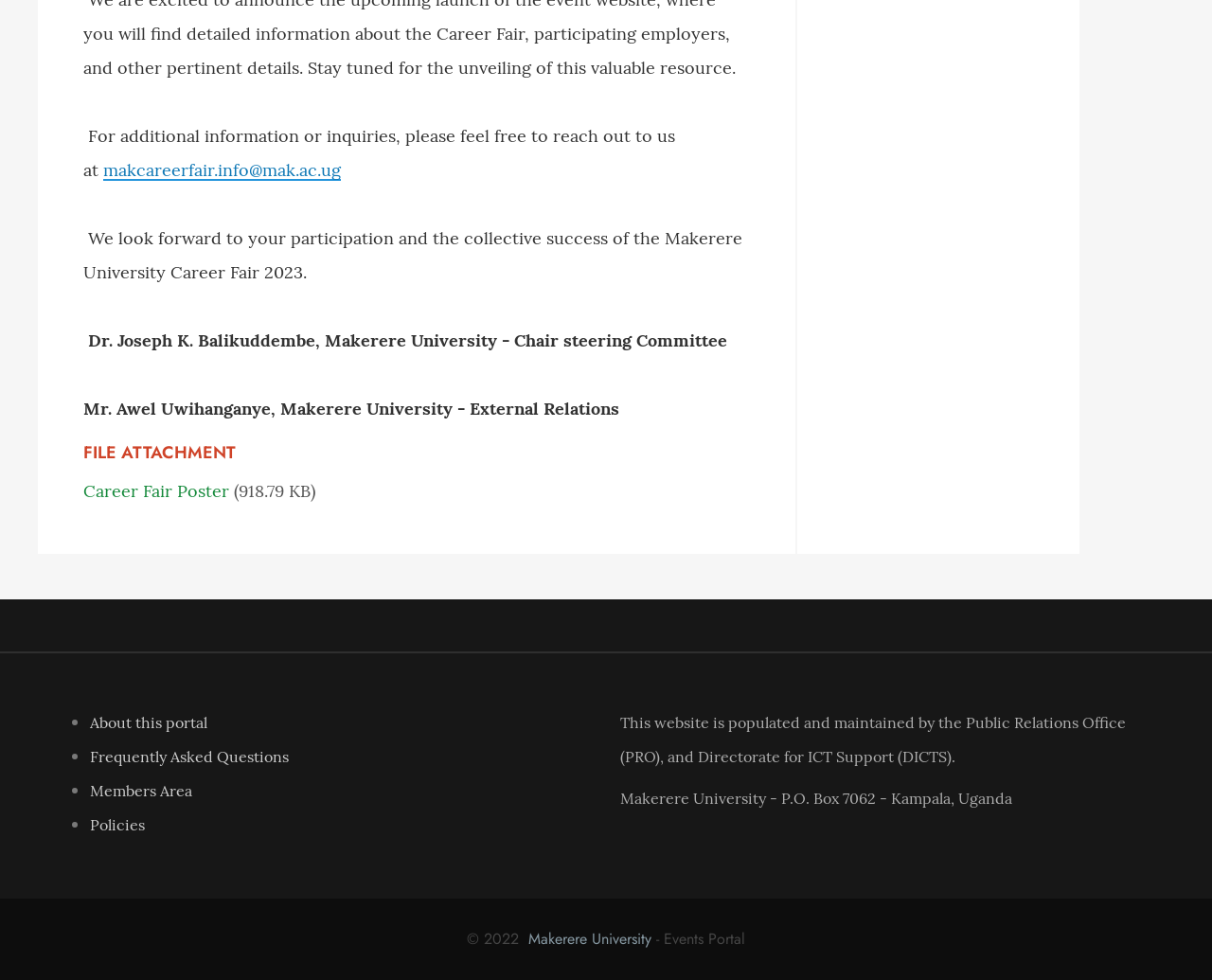Who is the Chair of the Steering Committee?
Answer the question with as much detail as possible.

I found the Chair of the Steering Committee by looking at the static text element with the OCR text 'Dr. Joseph K. Balikuddembe, Makerere University - Chair steering Committee', which clearly indicates the person's name and position.